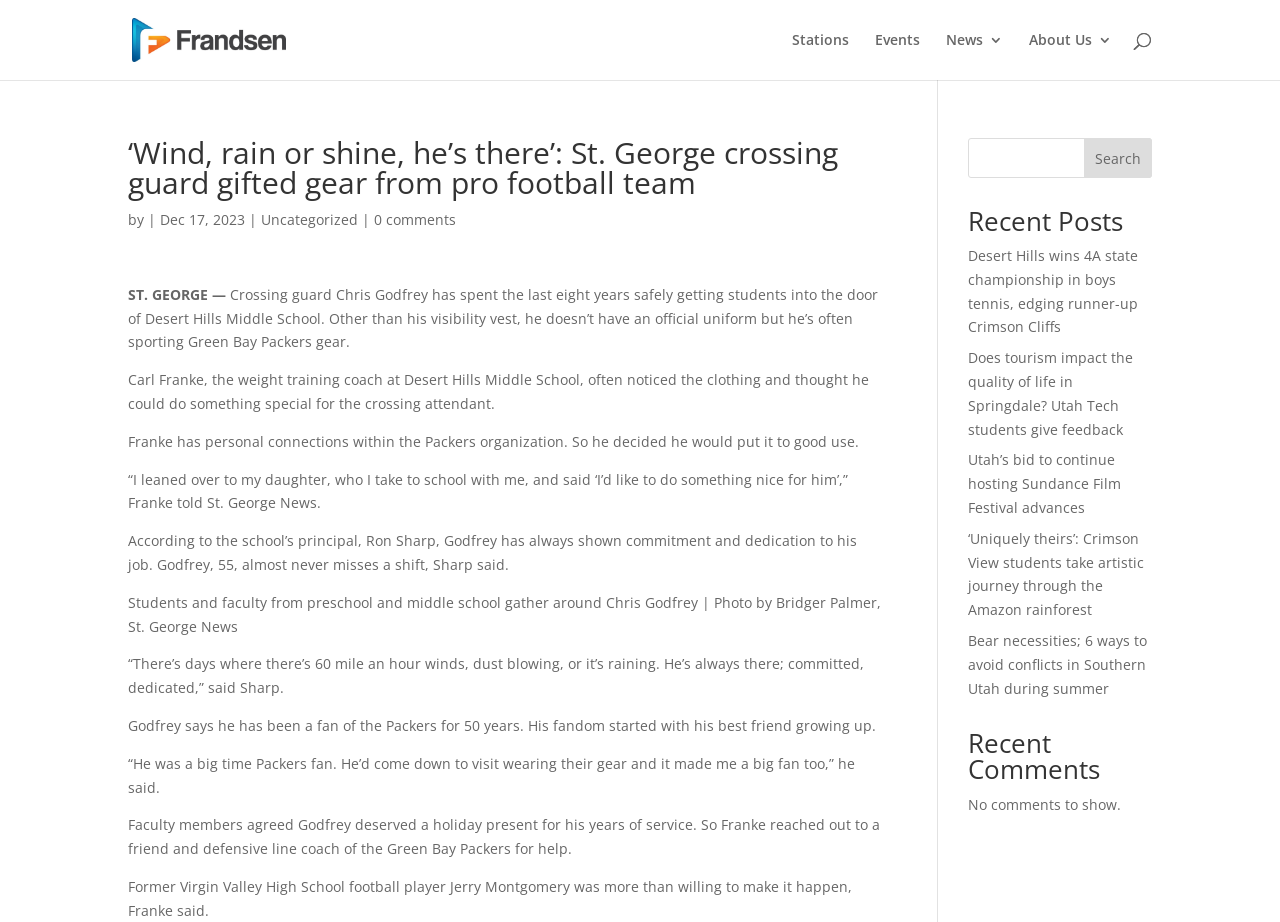Determine the bounding box coordinates for the area that should be clicked to carry out the following instruction: "Click on the link to read about St. George crossing guard gifted gear from pro football team".

[0.1, 0.15, 0.689, 0.226]